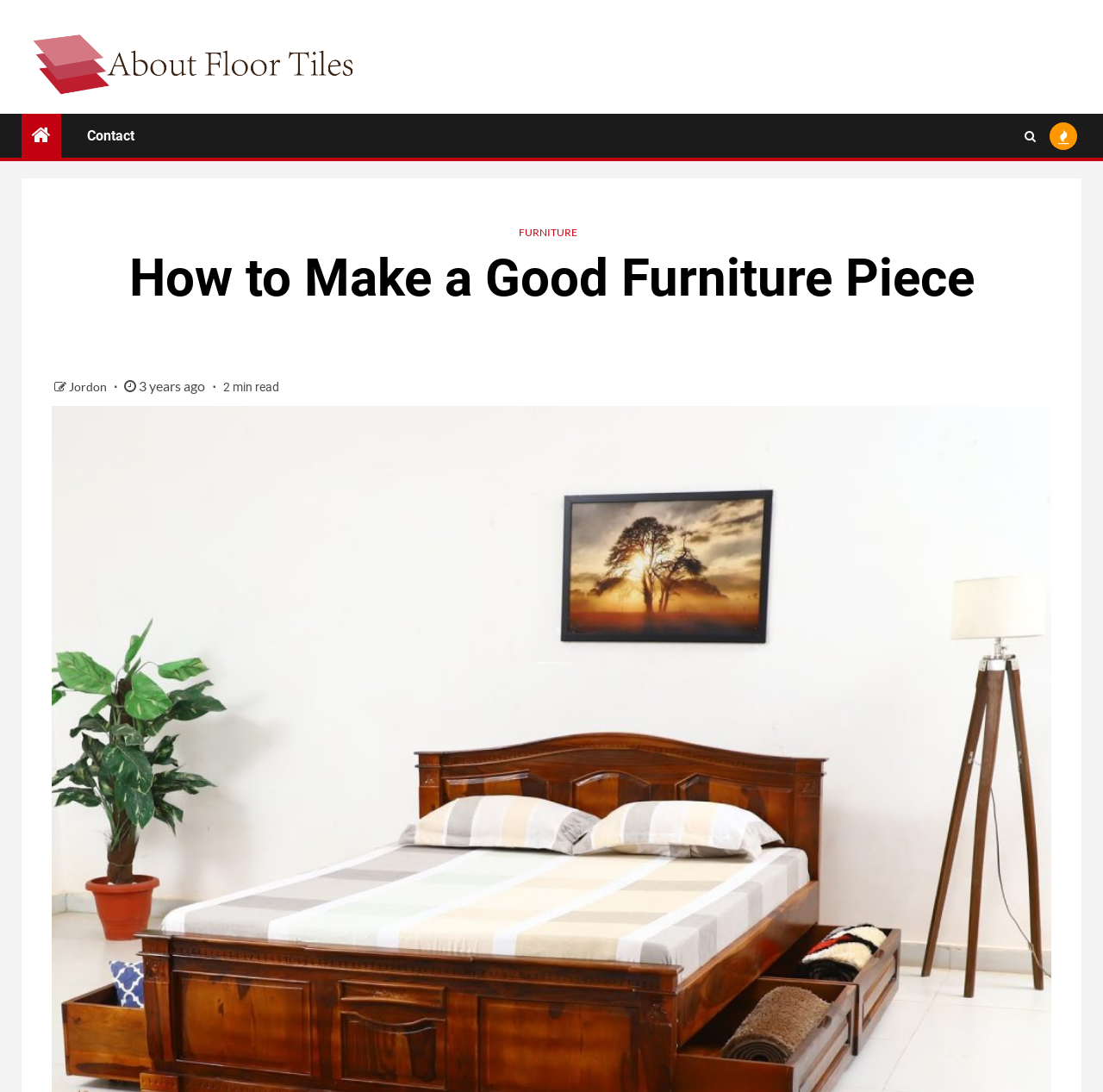Locate the bounding box of the user interface element based on this description: "Contact".

[0.079, 0.117, 0.122, 0.132]